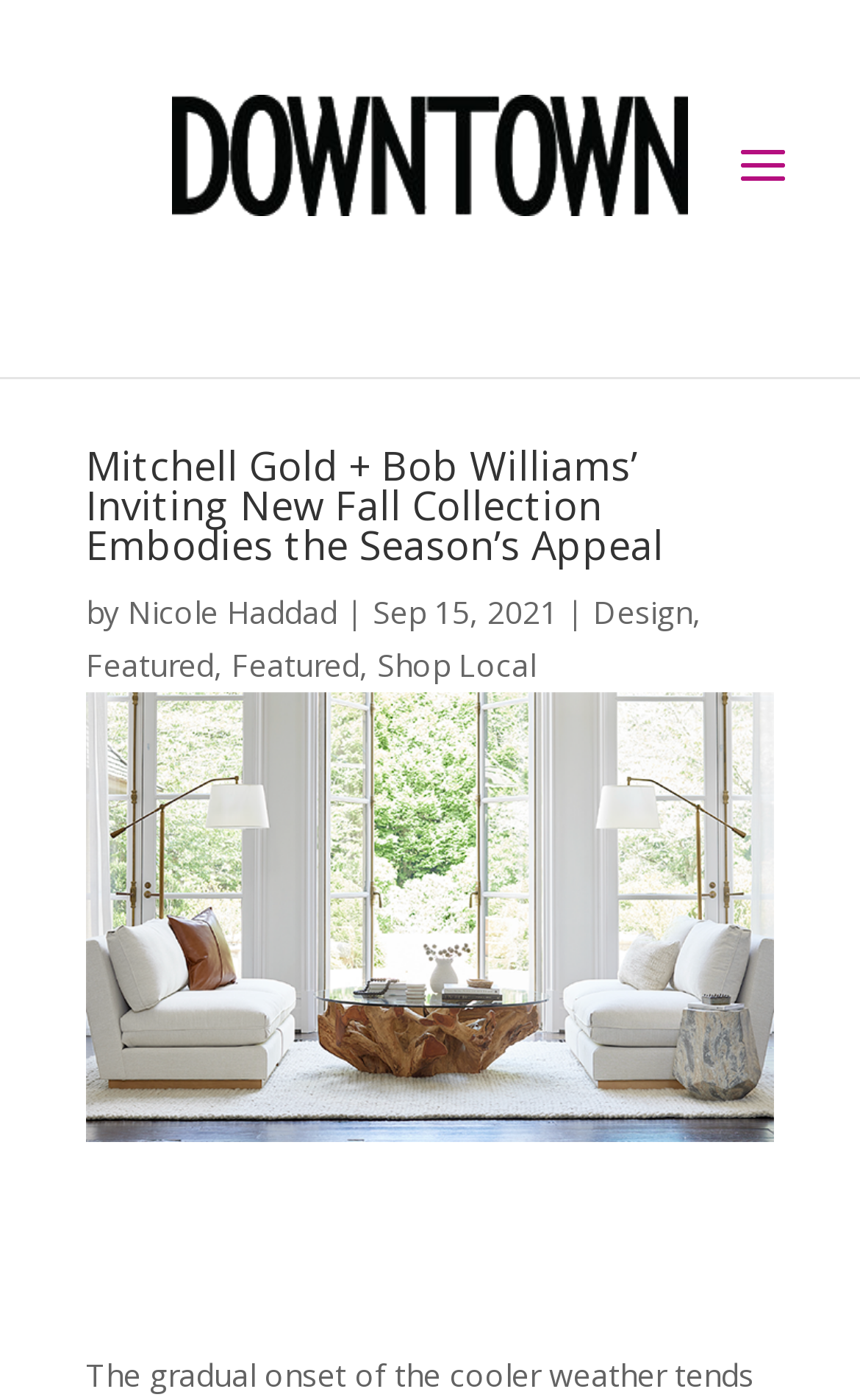Please specify the bounding box coordinates in the format (top-left x, top-left y, bottom-right x, bottom-right y), with all values as floating point numbers between 0 and 1. Identify the bounding box of the UI element described by: Design

[0.69, 0.422, 0.805, 0.452]